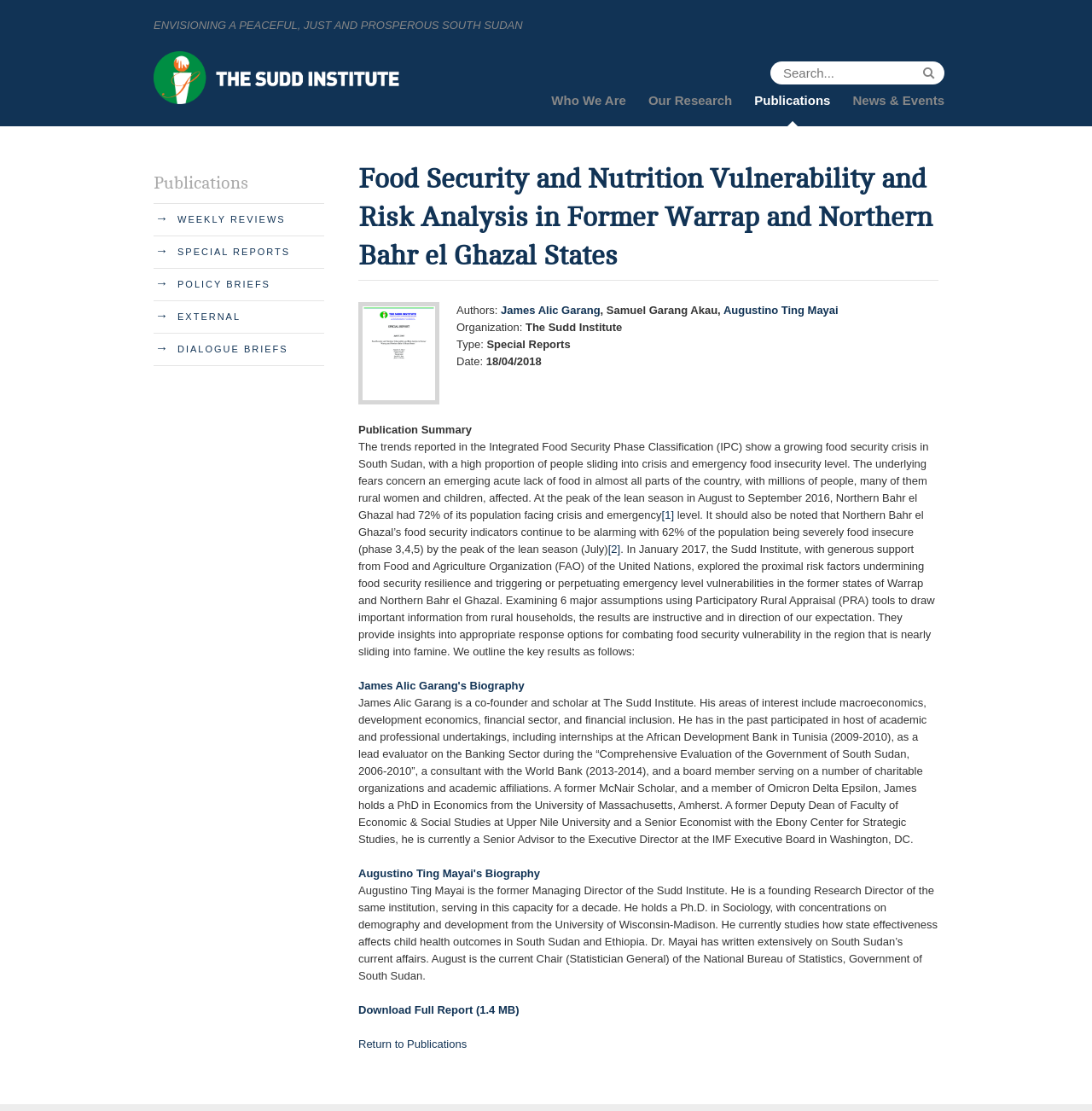Identify the bounding box coordinates of the region that needs to be clicked to carry out this instruction: "Go to Who We Are page". Provide these coordinates as four float numbers ranging from 0 to 1, i.e., [left, top, right, bottom].

[0.499, 0.078, 0.58, 0.103]